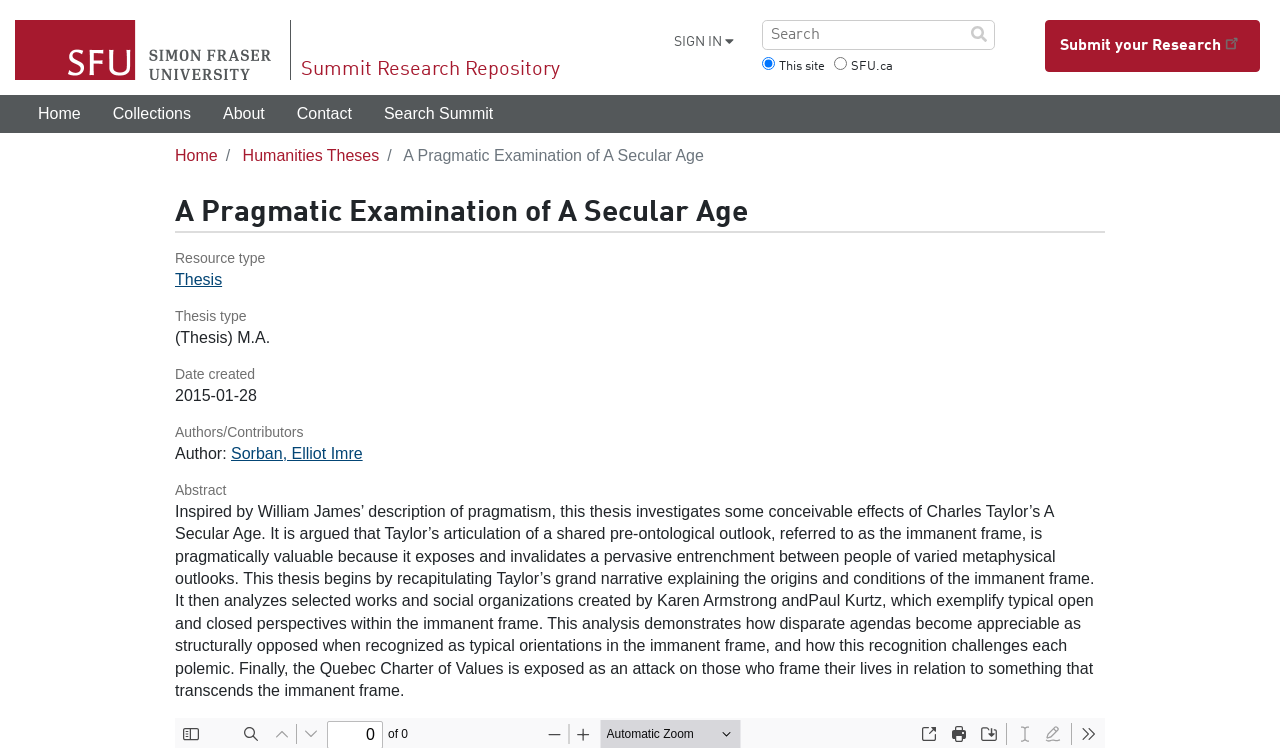Please identify the bounding box coordinates of the clickable region that I should interact with to perform the following instruction: "Submit your research". The coordinates should be expressed as four float numbers between 0 and 1, i.e., [left, top, right, bottom].

[0.816, 0.027, 0.984, 0.097]